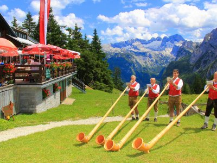What is to the left of the performers?
Using the image, give a concise answer in the form of a single word or short phrase.

A mountain hut